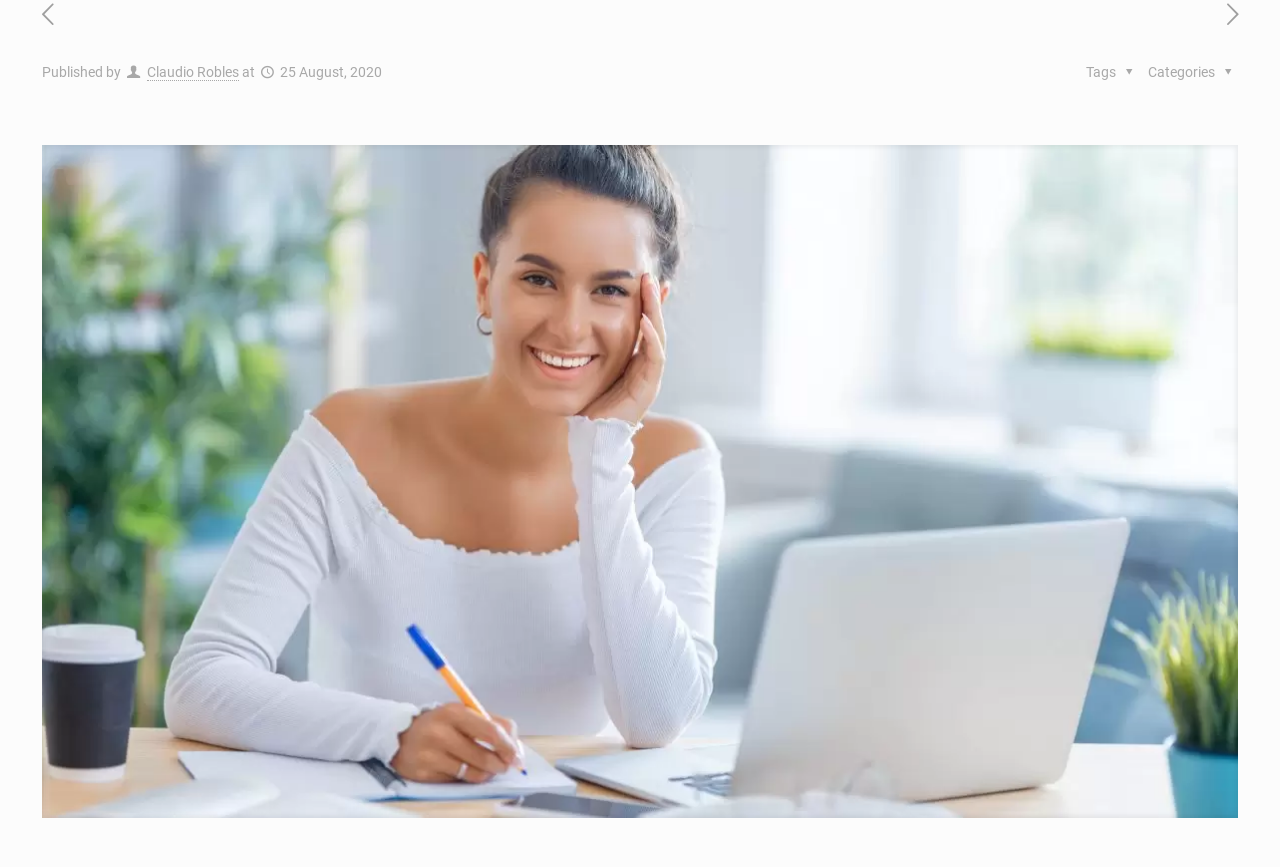Look at the image and give a detailed response to the following question: What is the main topic of the webpage?

I found the main topic by looking at the link that takes up most of the page, which is 'elearning', and also noticing the image with the same name, indicating that the webpage is about e-learning.